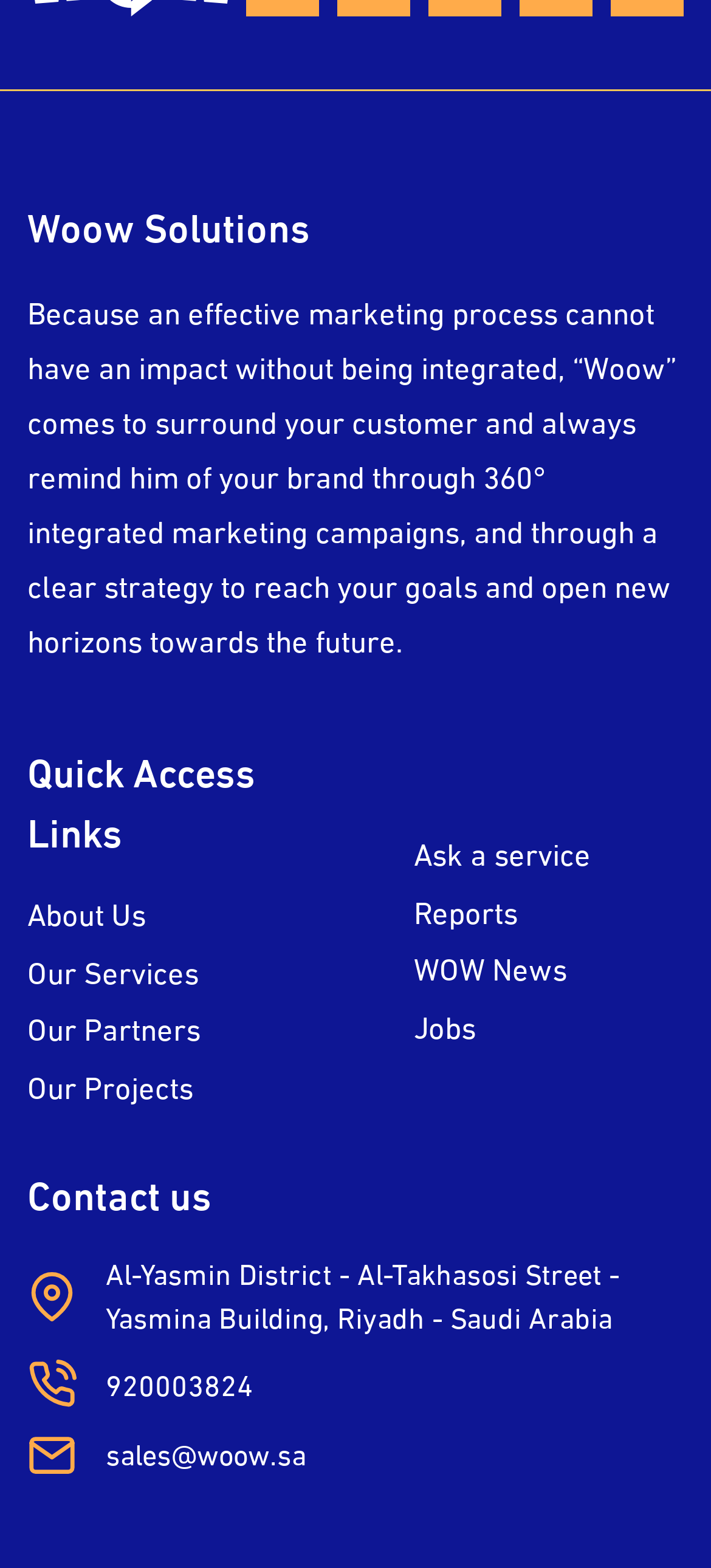Please give the bounding box coordinates of the area that should be clicked to fulfill the following instruction: "Click on Our Services". The coordinates should be in the format of four float numbers from 0 to 1, i.e., [left, top, right, bottom].

[0.038, 0.6, 0.279, 0.636]